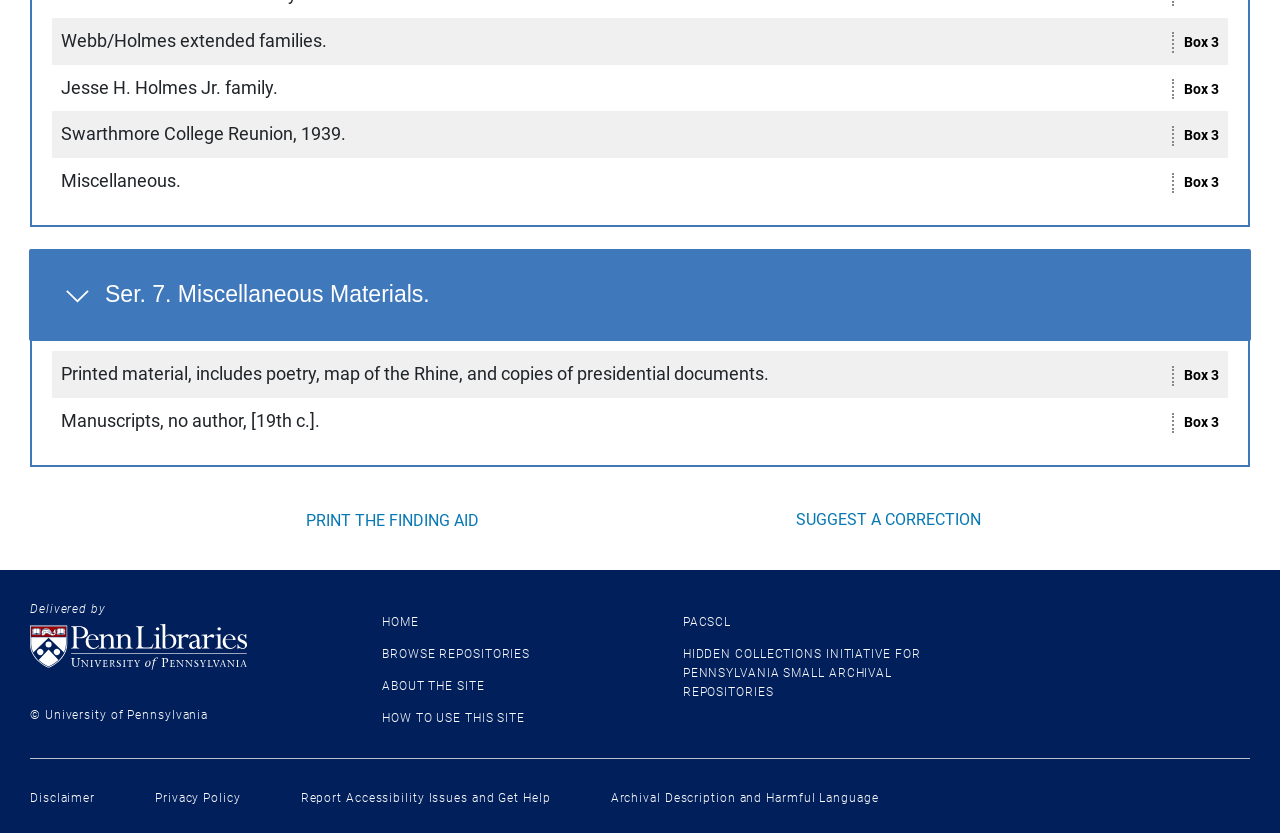Find the UI element described as: "Ser. 7. Miscellaneous Materials." and predict its bounding box coordinates. Ensure the coordinates are four float numbers between 0 and 1, [left, top, right, bottom].

[0.023, 0.299, 0.977, 0.41]